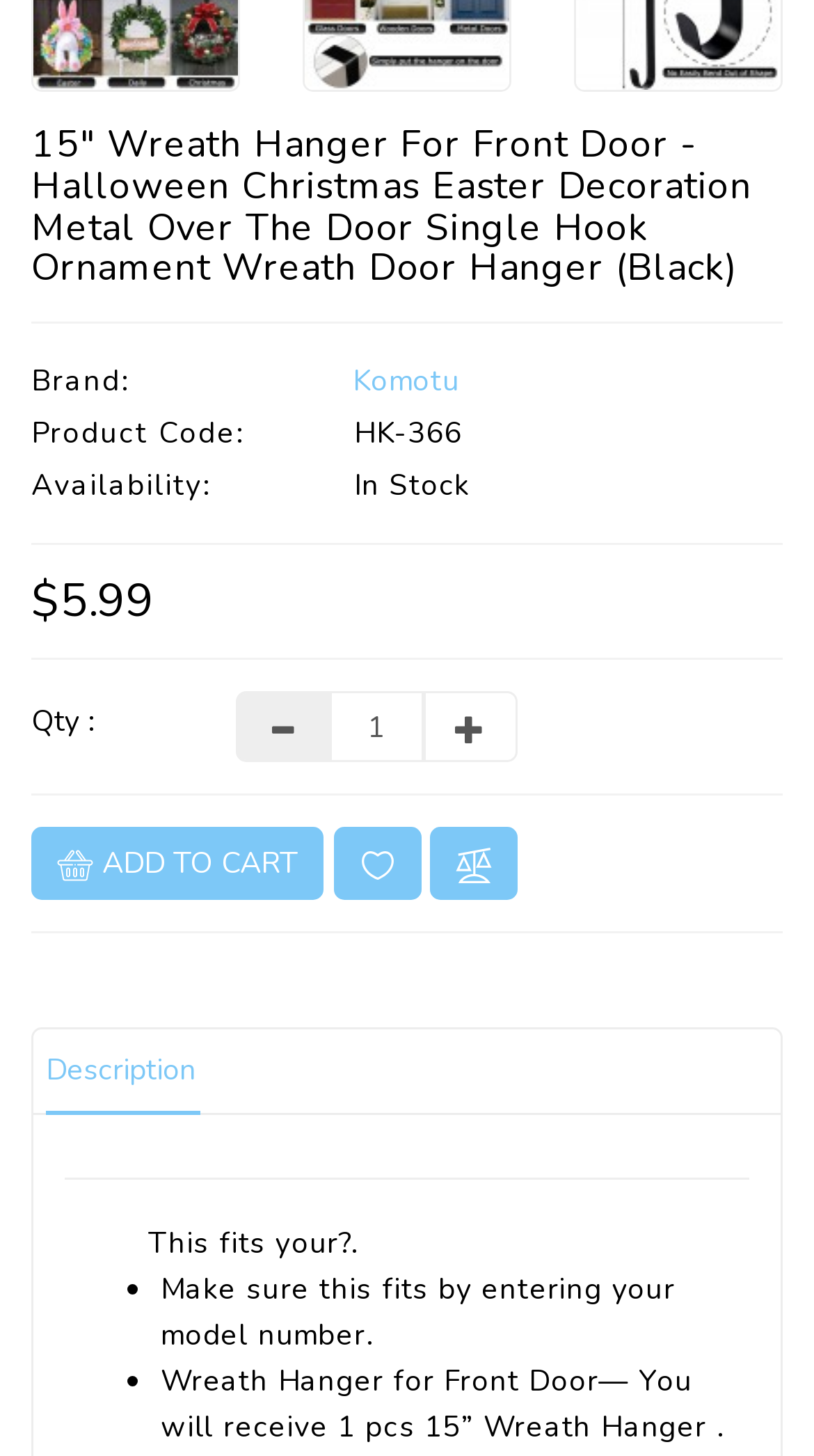Using the given description, provide the bounding box coordinates formatted as (top-left x, top-left y, bottom-right x, bottom-right y), with all values being floating point numbers between 0 and 1. Description: input value="1" name="quantity" value="1"

[0.404, 0.475, 0.519, 0.524]